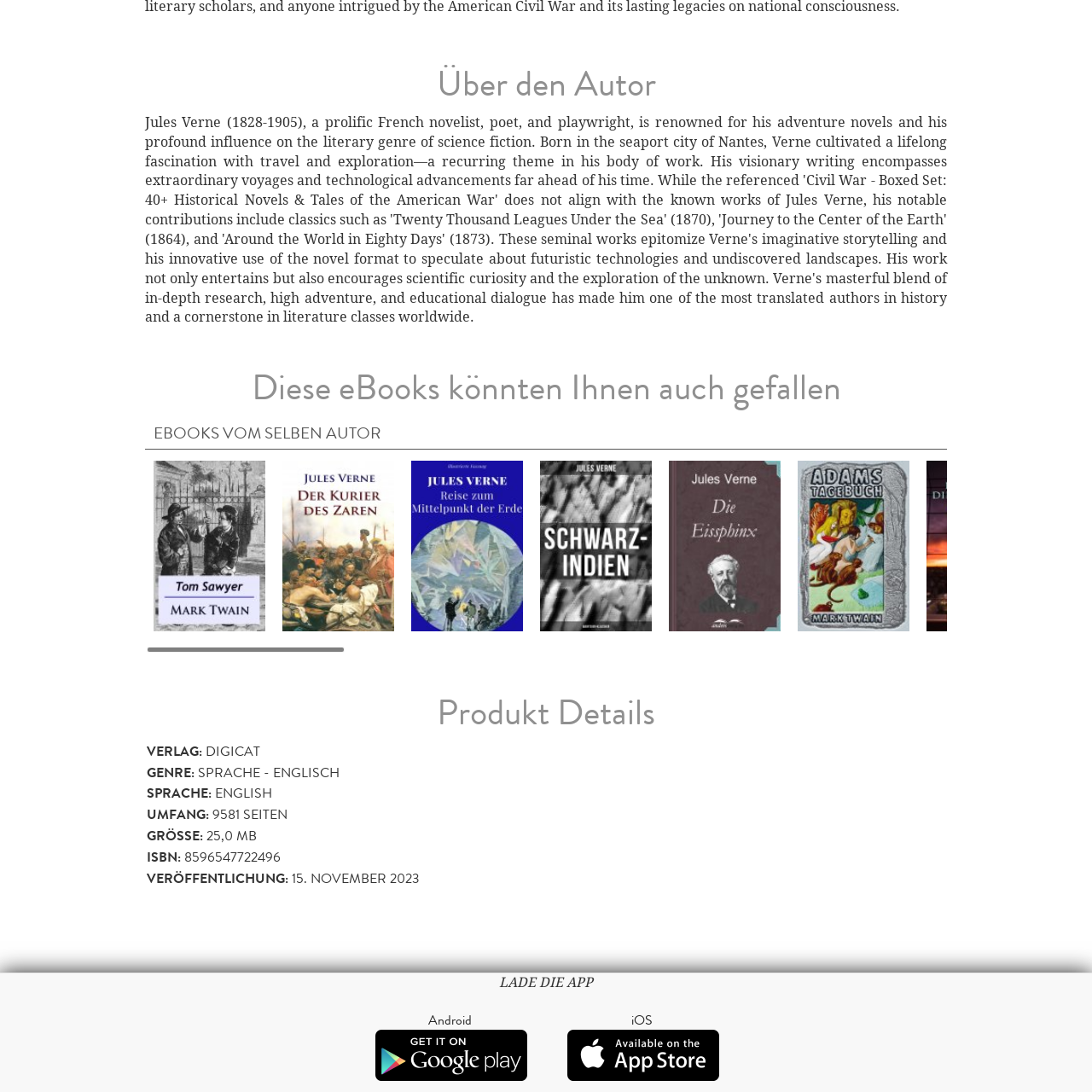Who is the author of the eBook?
Look closely at the image highlighted by the red bounding box and give a comprehensive answer to the question.

The author of the eBook is 'Mark Twain' as it is mentioned in the caption, which provides information about the eBook 'Tom Sawyer'.